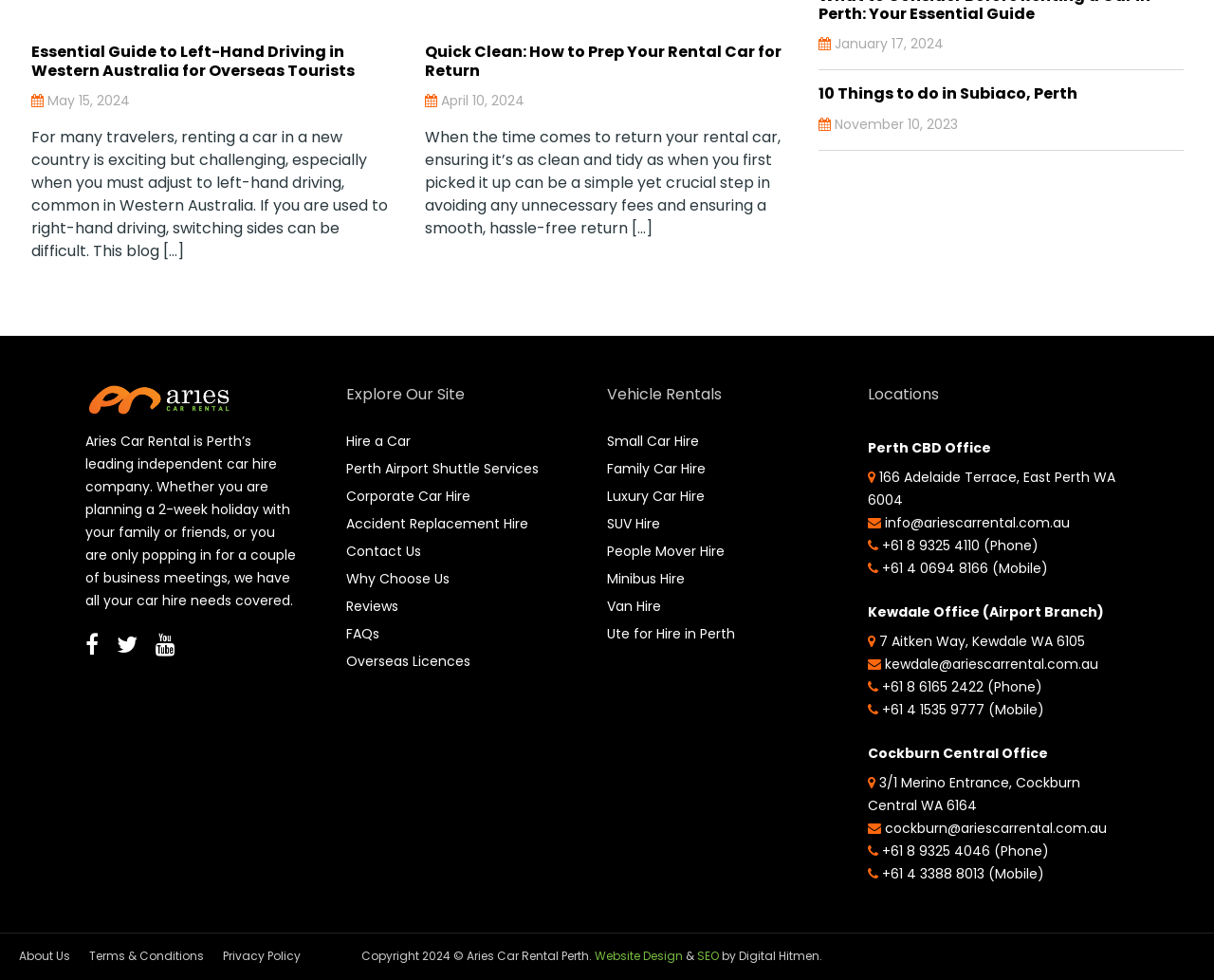Please specify the bounding box coordinates for the clickable region that will help you carry out the instruction: "Click on 'Perth CBD Office'".

[0.715, 0.447, 0.816, 0.466]